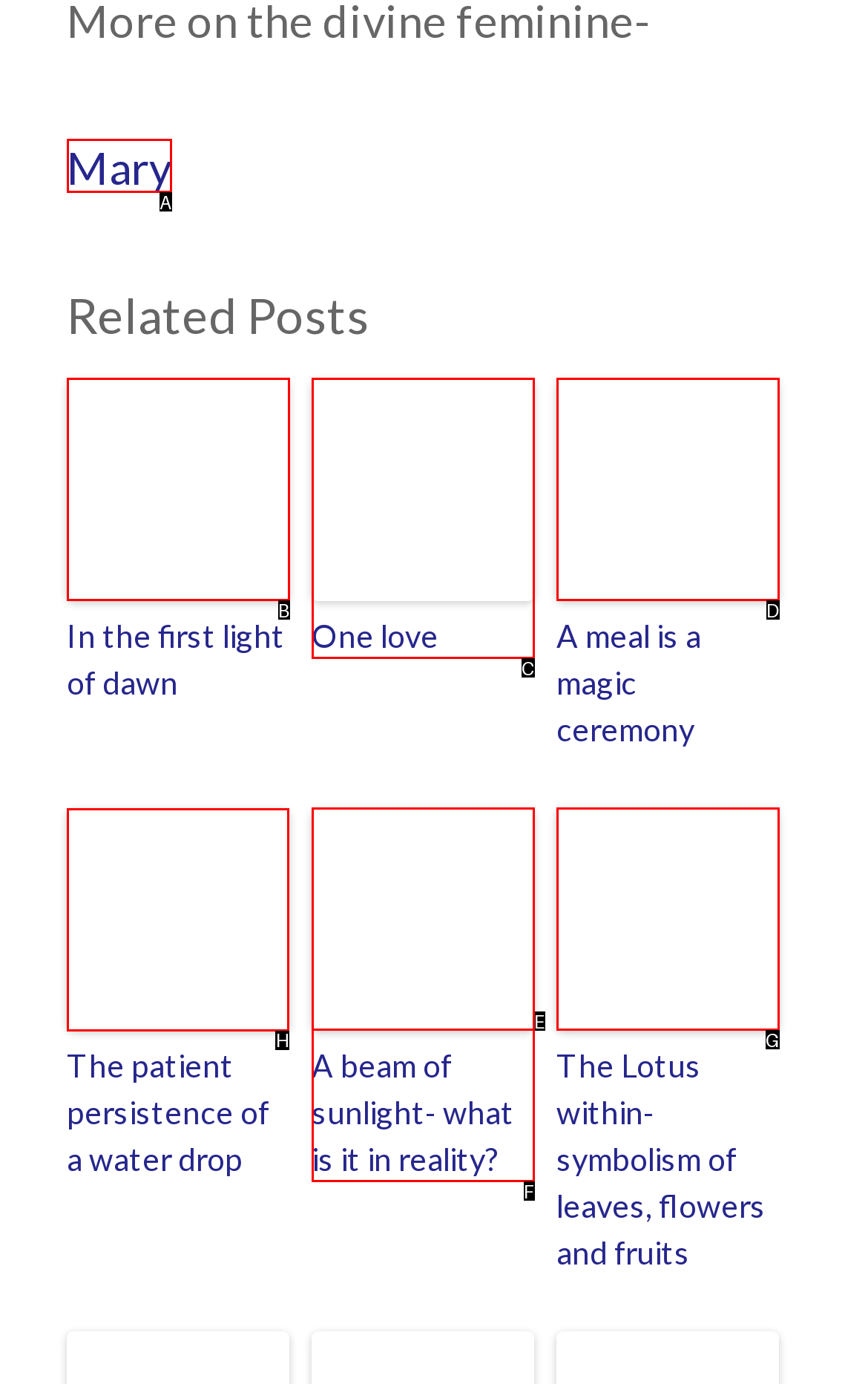Select the HTML element that should be clicked to accomplish the task: Select Archives Reply with the corresponding letter of the option.

None